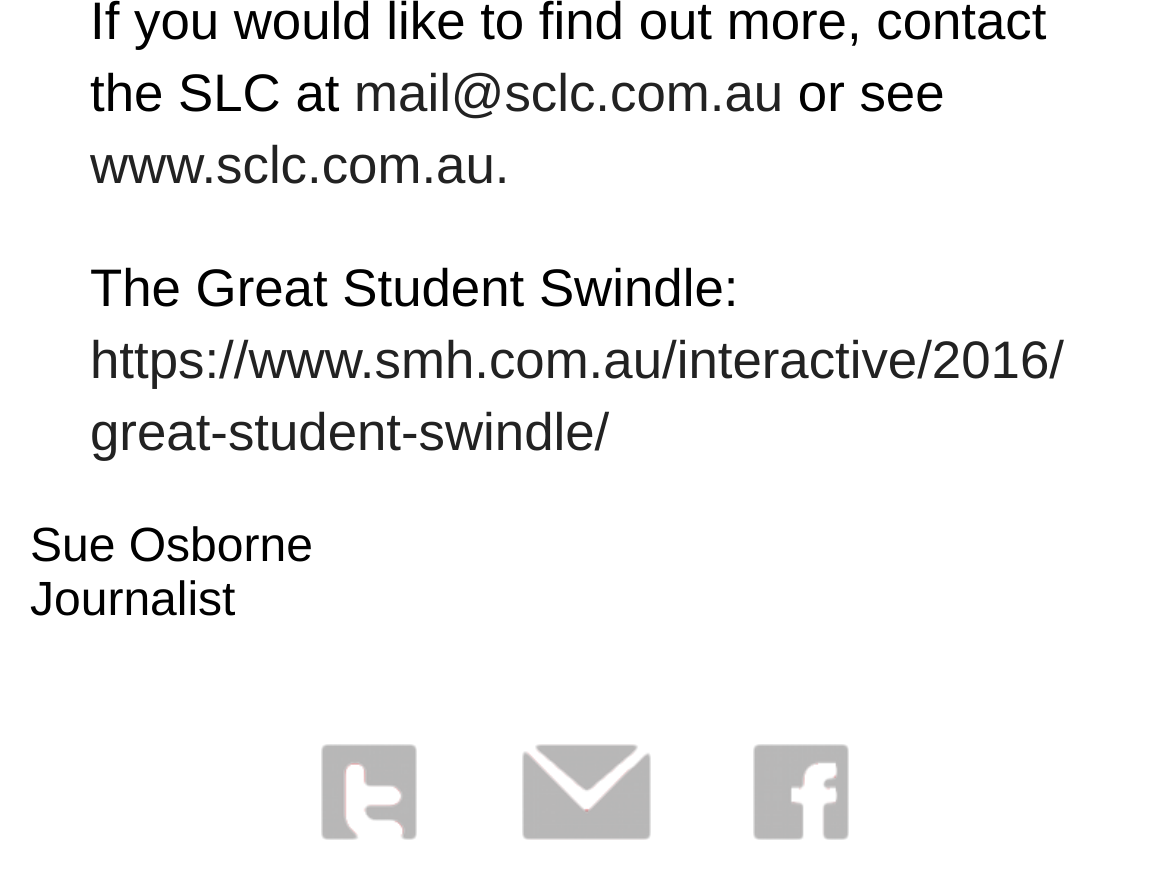What is the URL of the article?
Based on the screenshot, answer the question with a single word or phrase.

https://www.smh.com.au/interactive/2016/great-student-swindle/